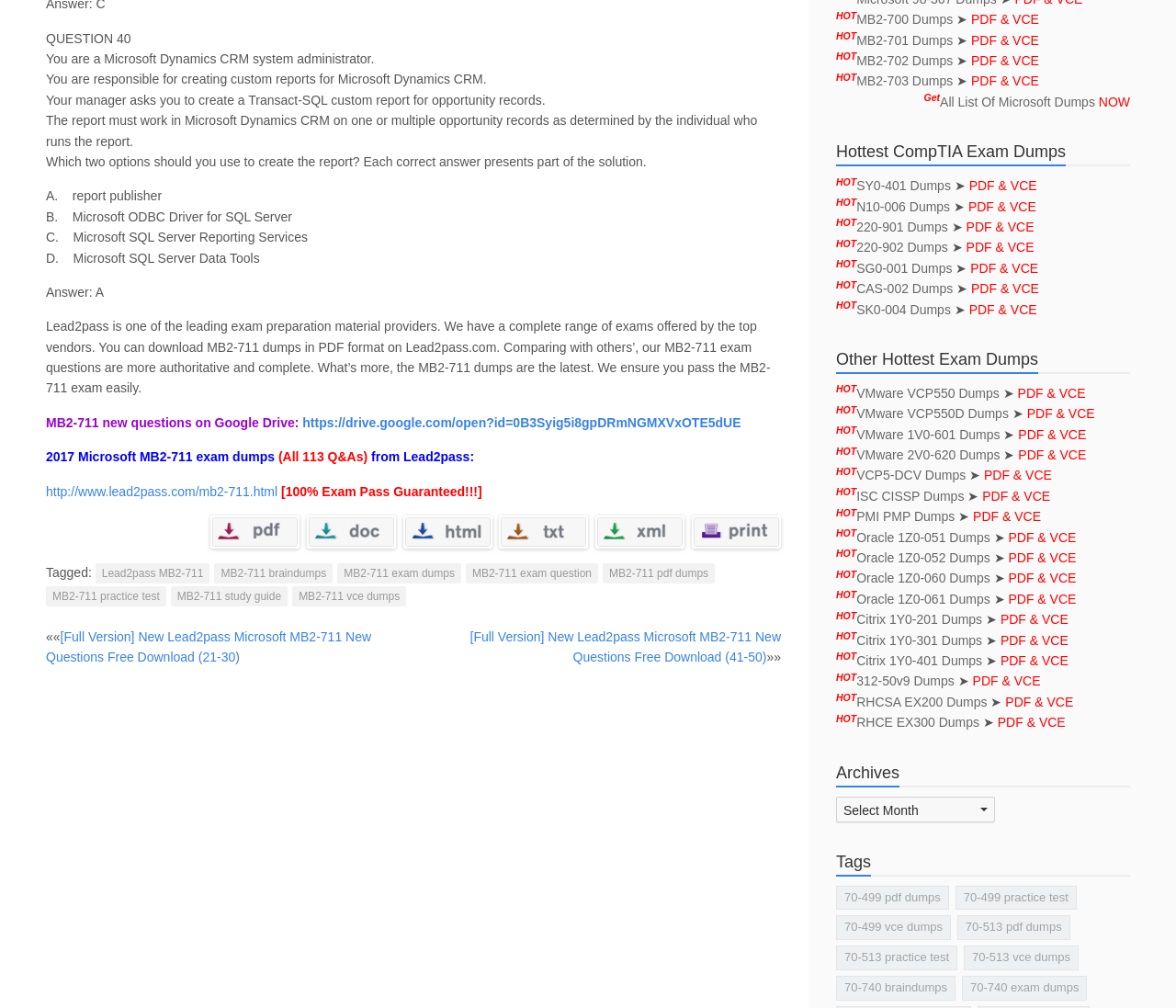What is the guarantee provided by Lead2pass for the MB2-711 exam?
Make sure to answer the question with a detailed and comprehensive explanation.

The guarantee provided by Lead2pass for the MB2-711 exam is 100% Exam Pass Guaranteed, as indicated by the text '[100% Exam Pass Guaranteed!!!]'.